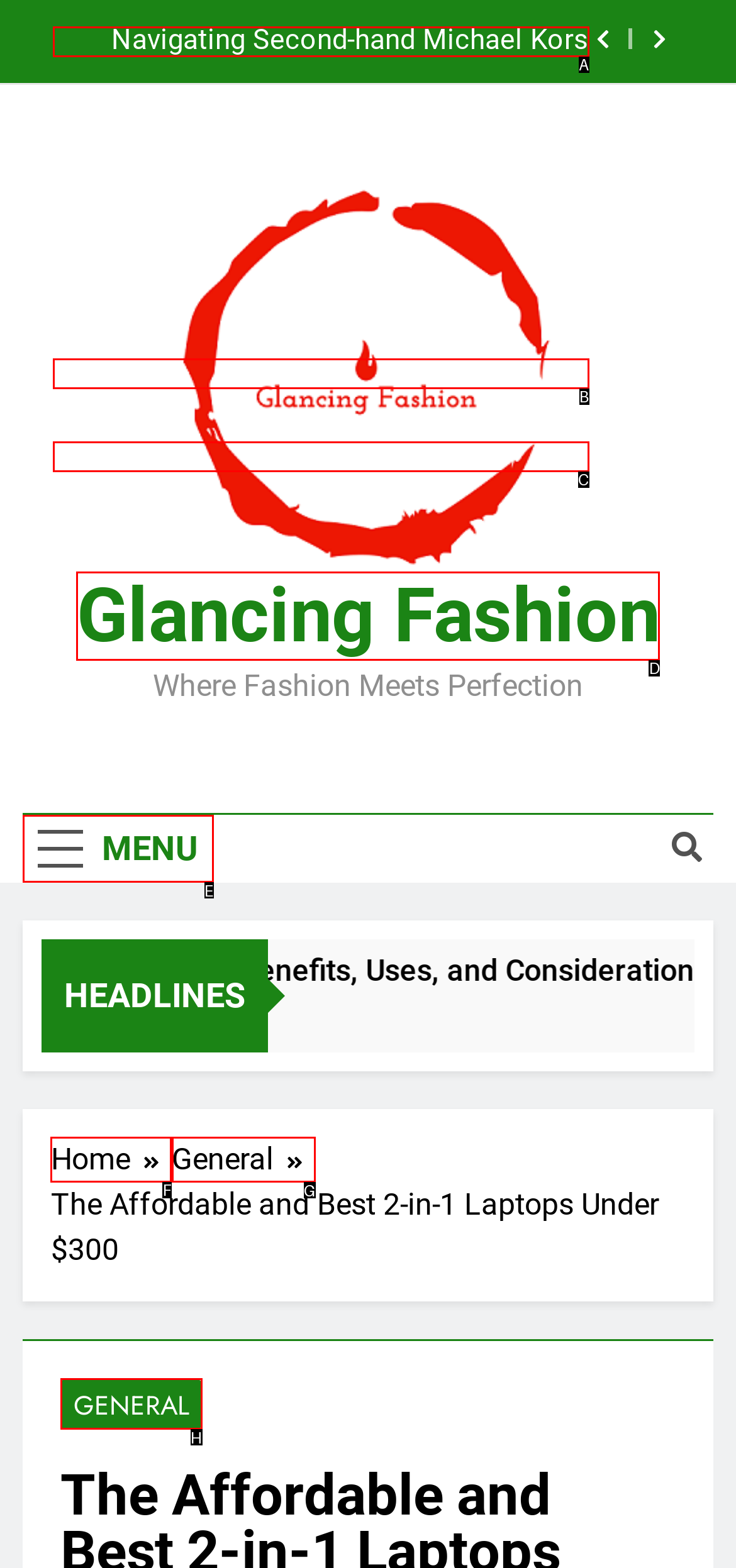Which letter corresponds to the correct option to complete the task: Navigate to Home page?
Answer with the letter of the chosen UI element.

F